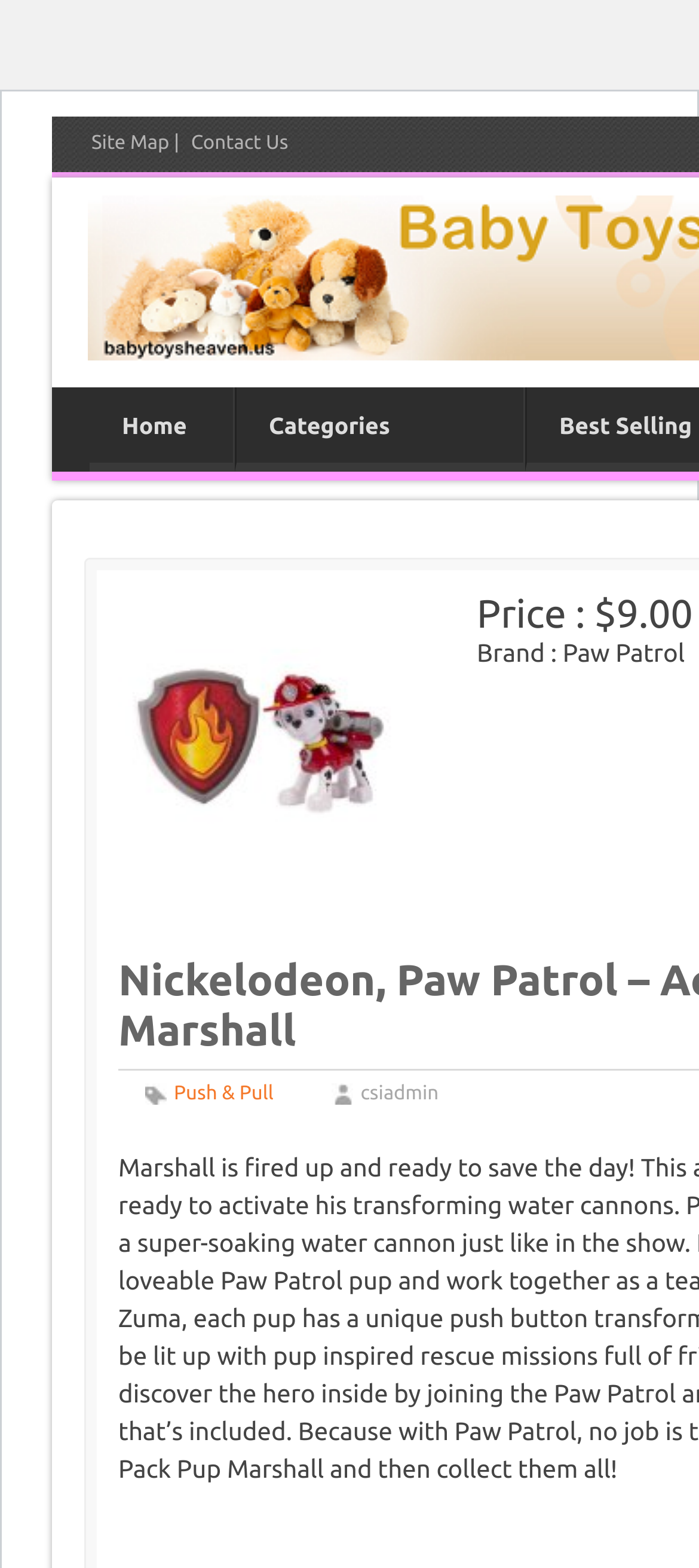Give a short answer to this question using one word or a phrase:
What is the price of the product?

$9.00